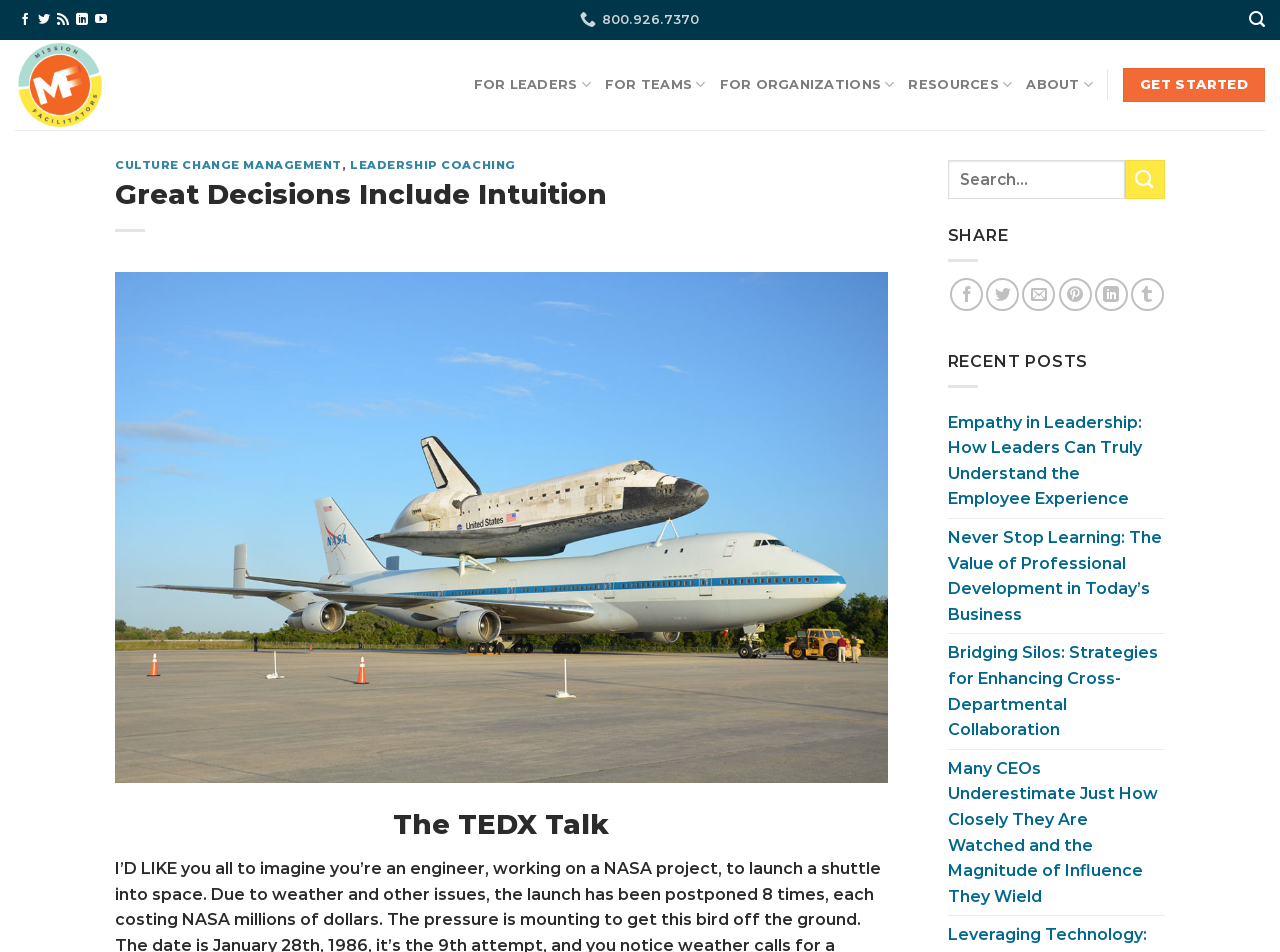Provide a thorough description of this webpage.

This webpage is about Mission Facilitators International, with a focus on leadership, teams, and organizations. At the top left, there are five social media links to follow the organization on Facebook, Twitter, LinkedIn, YouTube, and RSS. Next to these links, there is a phone number and a search bar at the top right corner.

The main navigation menu is located below the social media links, with five categories: FOR LEADERS, FOR TEAMS, FOR ORGANIZATIONS, RESOURCES, and ABOUT. Each category has a dropdown menu.

Below the navigation menu, there is a large header section with two parts. The first part has two links: CULTURE CHANGE MANAGEMENT and LEADERSHIP COACHING. The second part has a heading "Great Decisions Include Intuition" and a link to a TEDX Talk.

On the right side of the page, there is a search bar with a submit button. Below the search bar, there are links to share the content on various social media platforms, including Facebook, Twitter, LinkedIn, Pinterest, Tumblr, and email.

Further down, there is a section titled "RECENT POSTS" with four links to articles: "Empathy in Leadership: How Leaders Can Truly Understand the Employee Experience", "Never Stop Learning: The Value of Professional Development in Today’s Business", "Bridging Silos: Strategies for Enhancing Cross-Departmental Collaboration", and "Many CEOs Underestimate Just How Closely They Are Watched and the Magnitude of Influence They Wield".